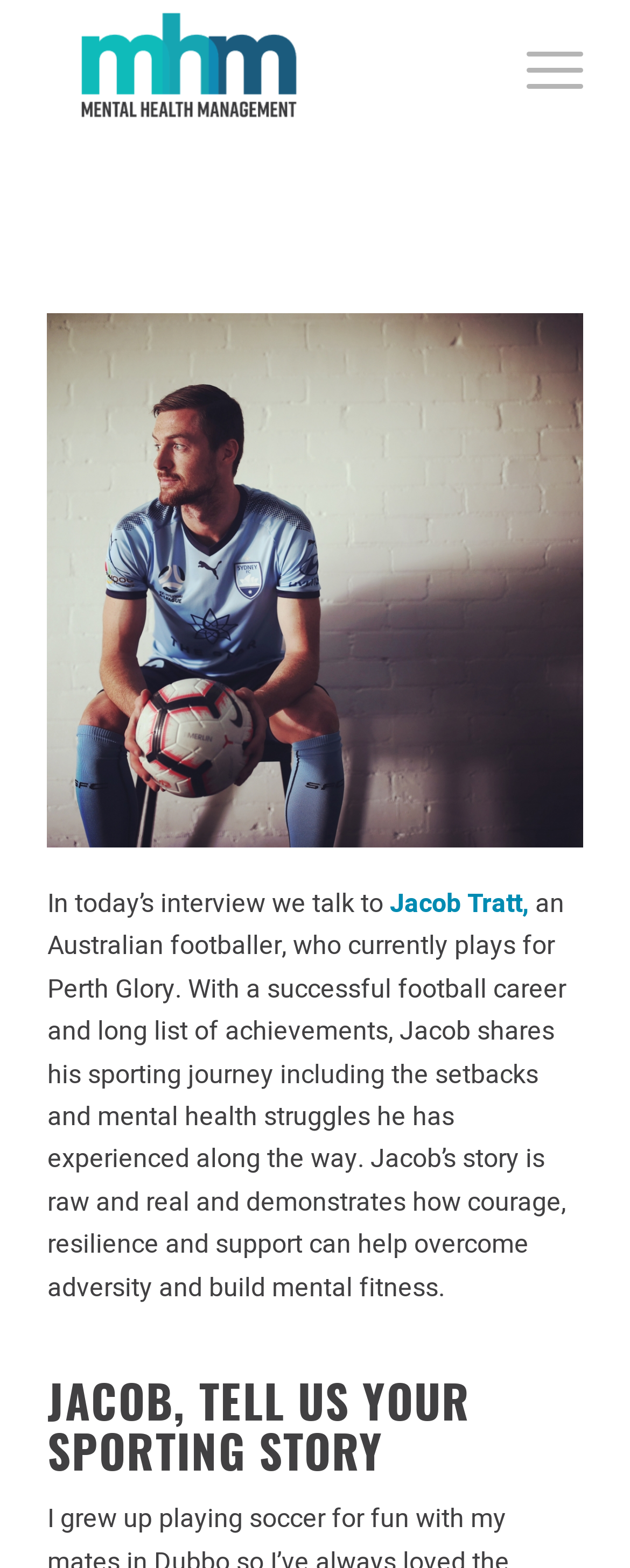What is Jacob Tratt's profession?
Observe the image and answer the question with a one-word or short phrase response.

Australian footballer